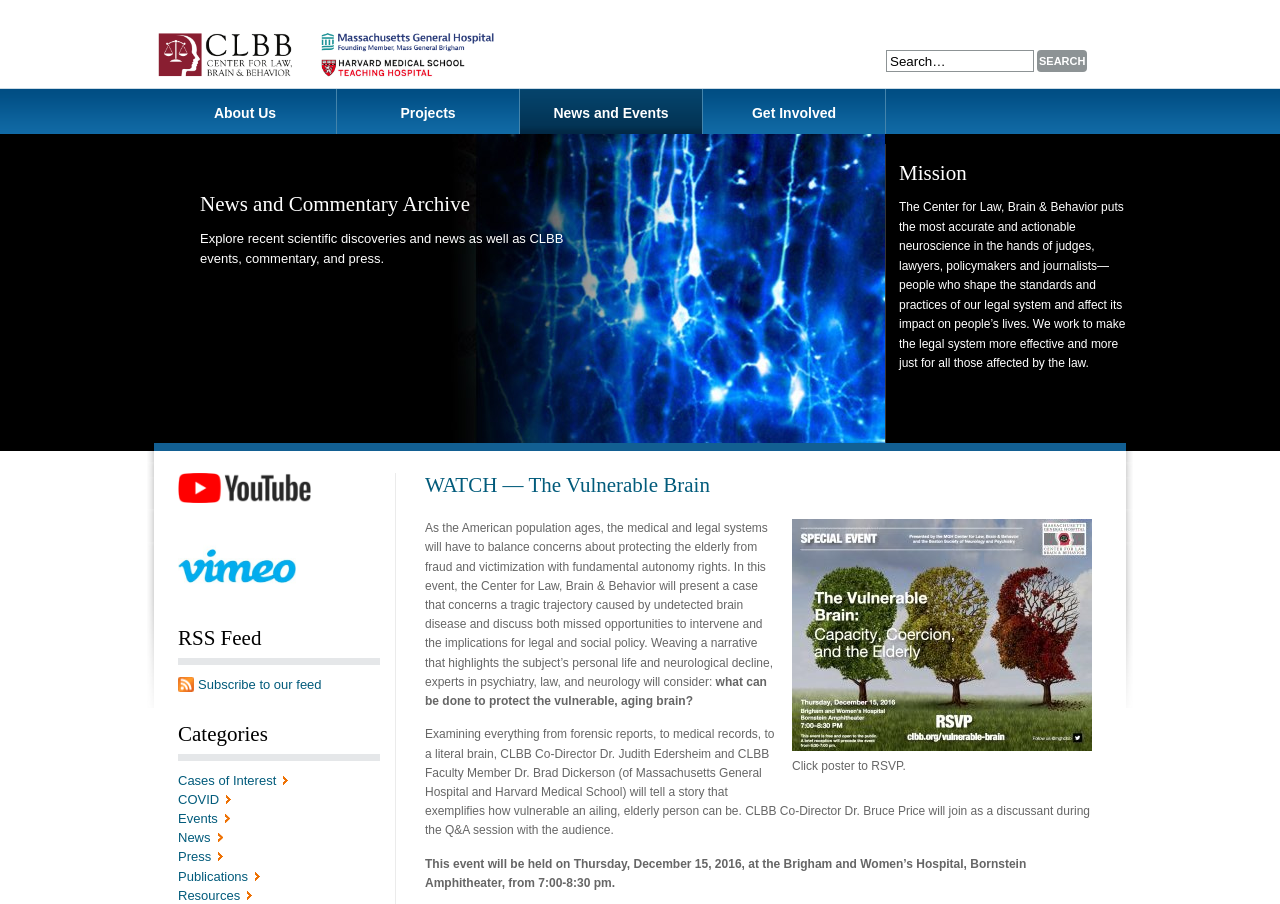Specify the bounding box coordinates of the area to click in order to follow the given instruction: "Explore projects."

[0.263, 0.098, 0.405, 0.148]